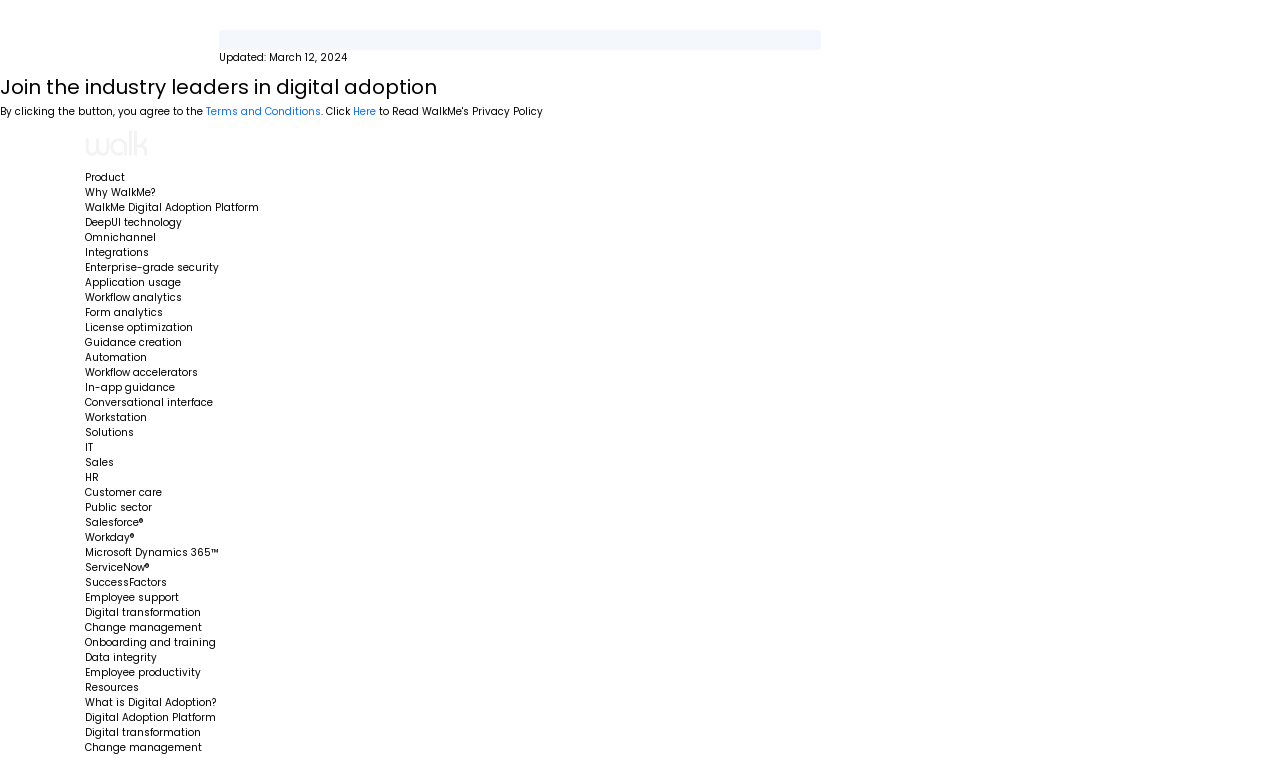Please respond to the question with a concise word or phrase:
What is the company name mentioned on the webpage?

WalkMe